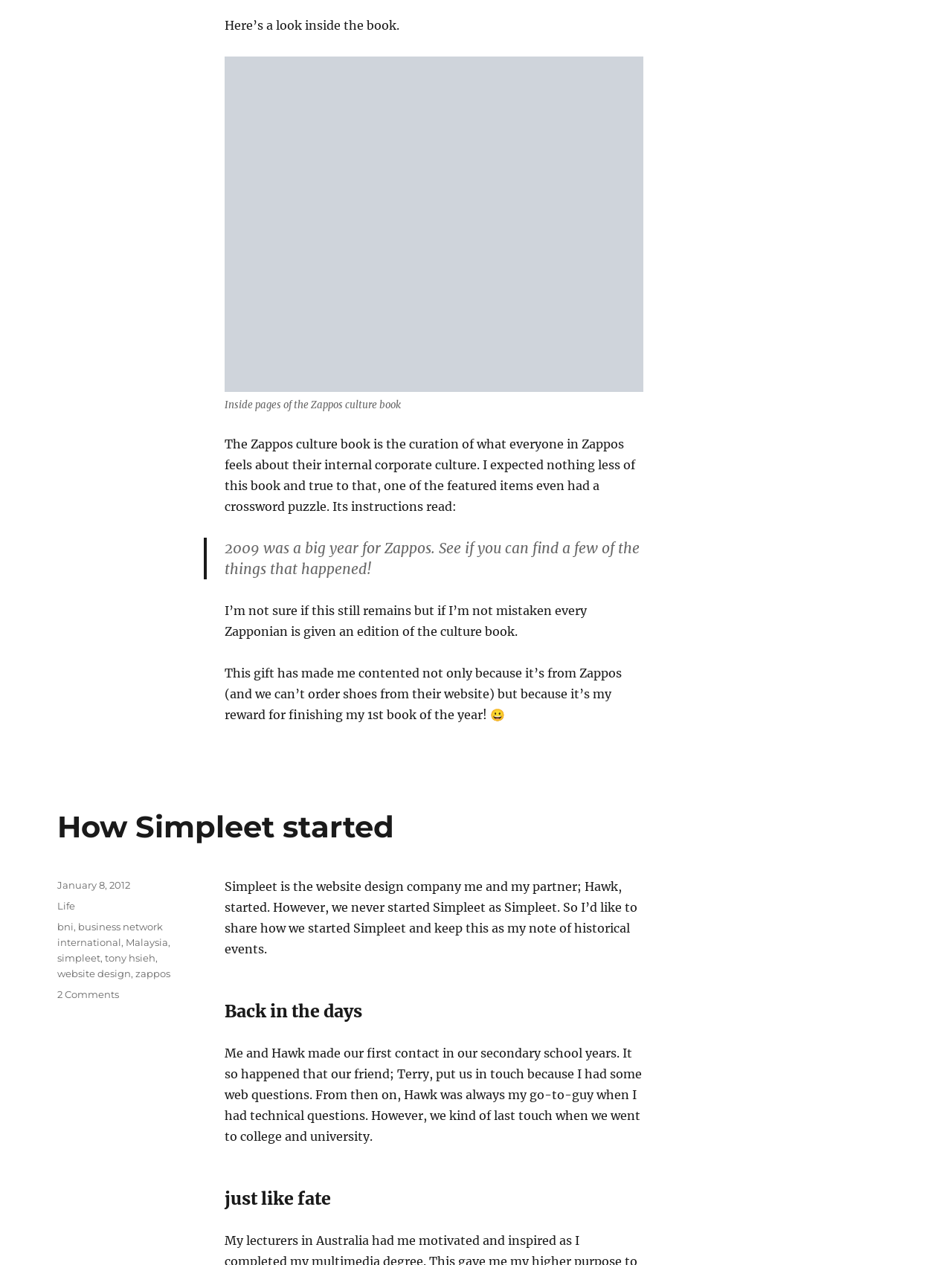Who introduced the author to Hawk?
Refer to the screenshot and answer in one word or phrase.

Terry